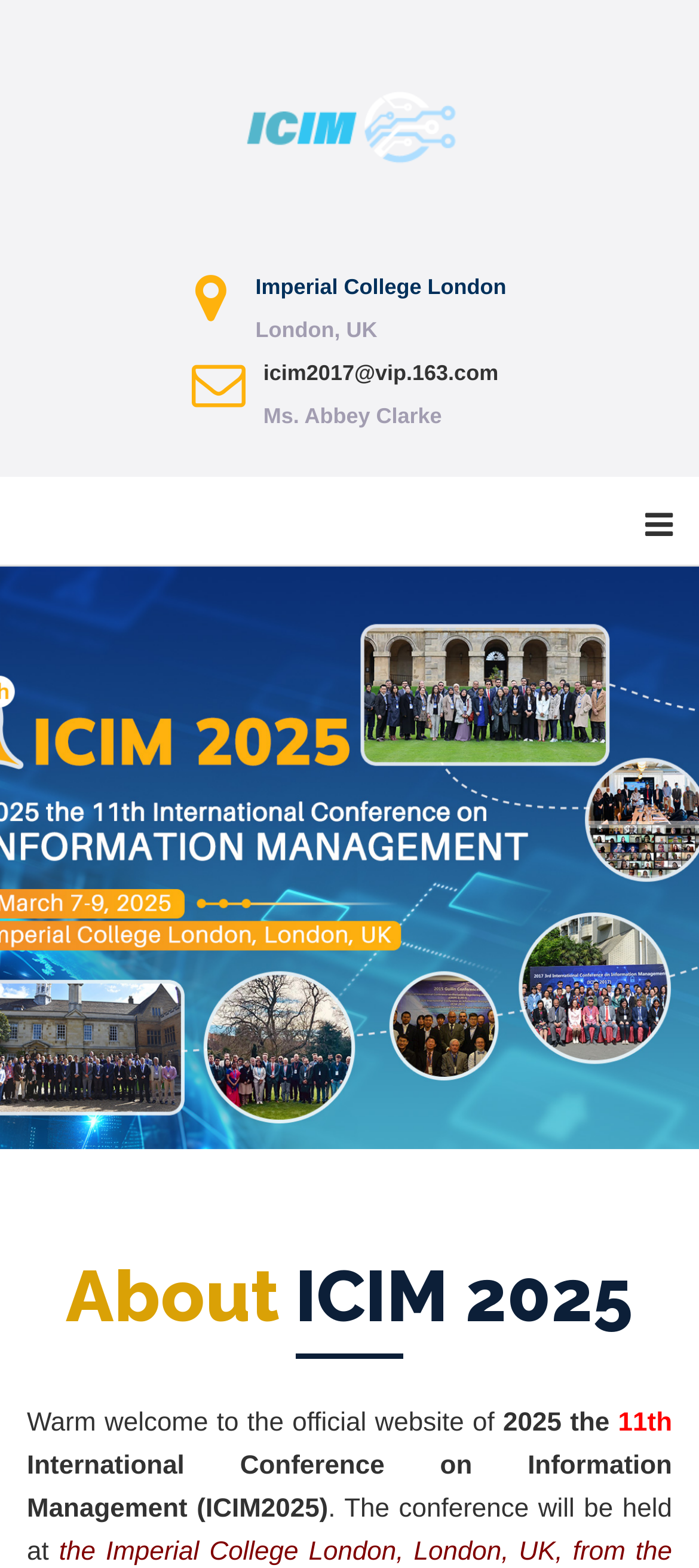Please answer the following question using a single word or phrase: 
What is the theme of the conference?

Information Management